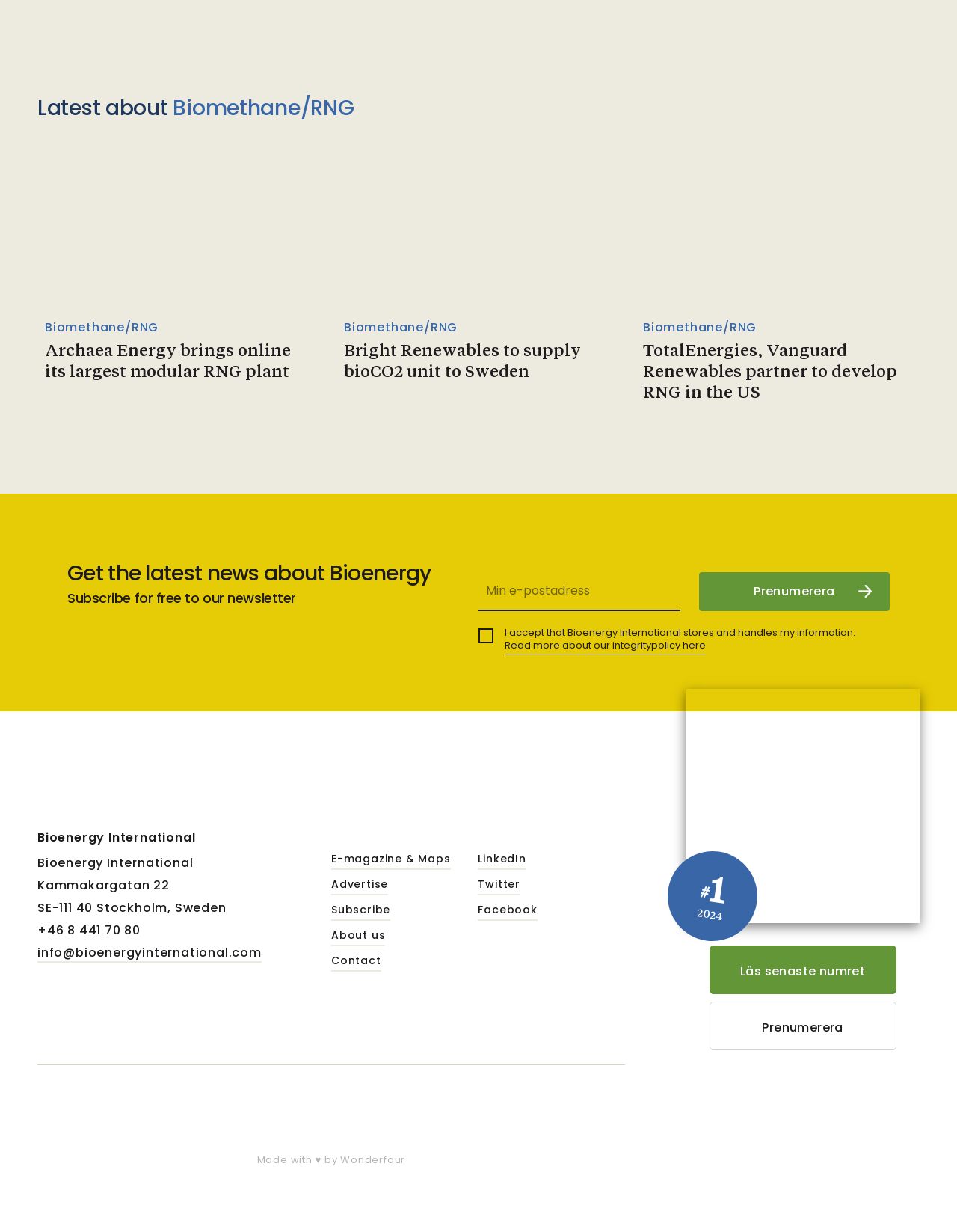Please specify the bounding box coordinates of the clickable region to carry out the following instruction: "Subscribe to the newsletter". The coordinates should be four float numbers between 0 and 1, in the format [left, top, right, bottom].

[0.5, 0.464, 0.711, 0.496]